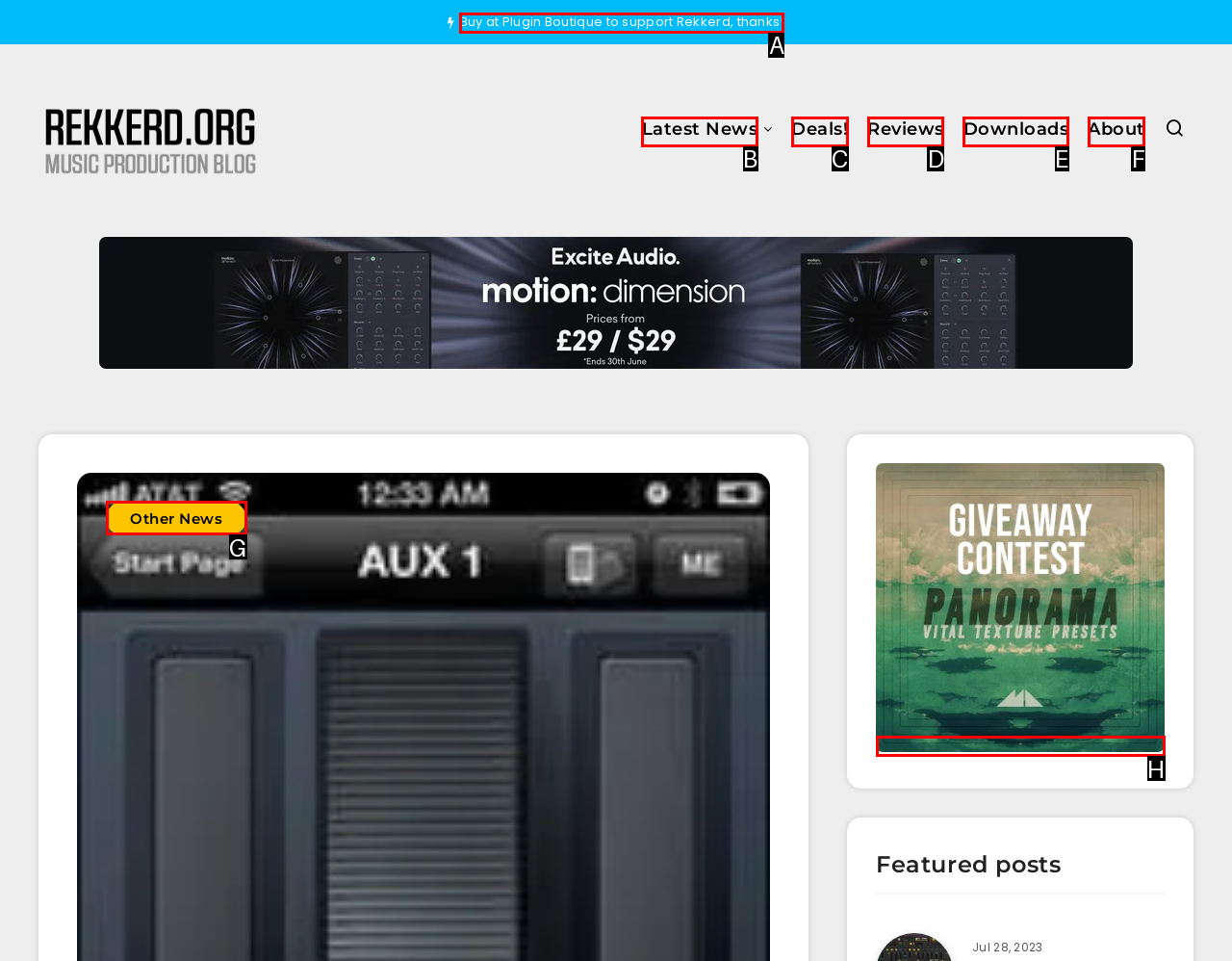Based on the description: Latest News, identify the matching lettered UI element.
Answer by indicating the letter from the choices.

B